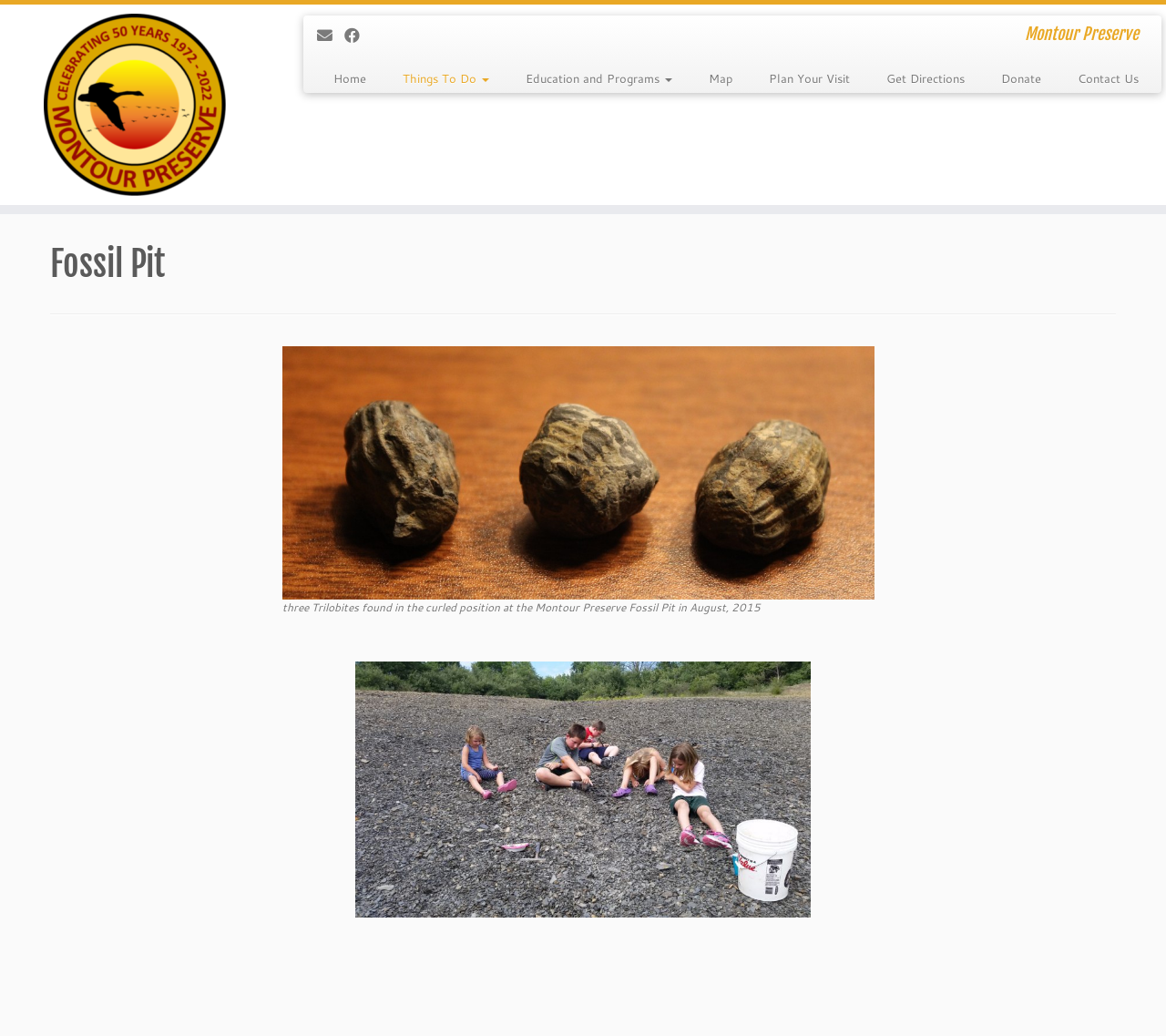Identify the bounding box coordinates of the clickable region required to complete the instruction: "view the image IMG_7413". The coordinates should be given as four float numbers within the range of 0 and 1, i.e., [left, top, right, bottom].

[0.242, 0.334, 0.75, 0.579]